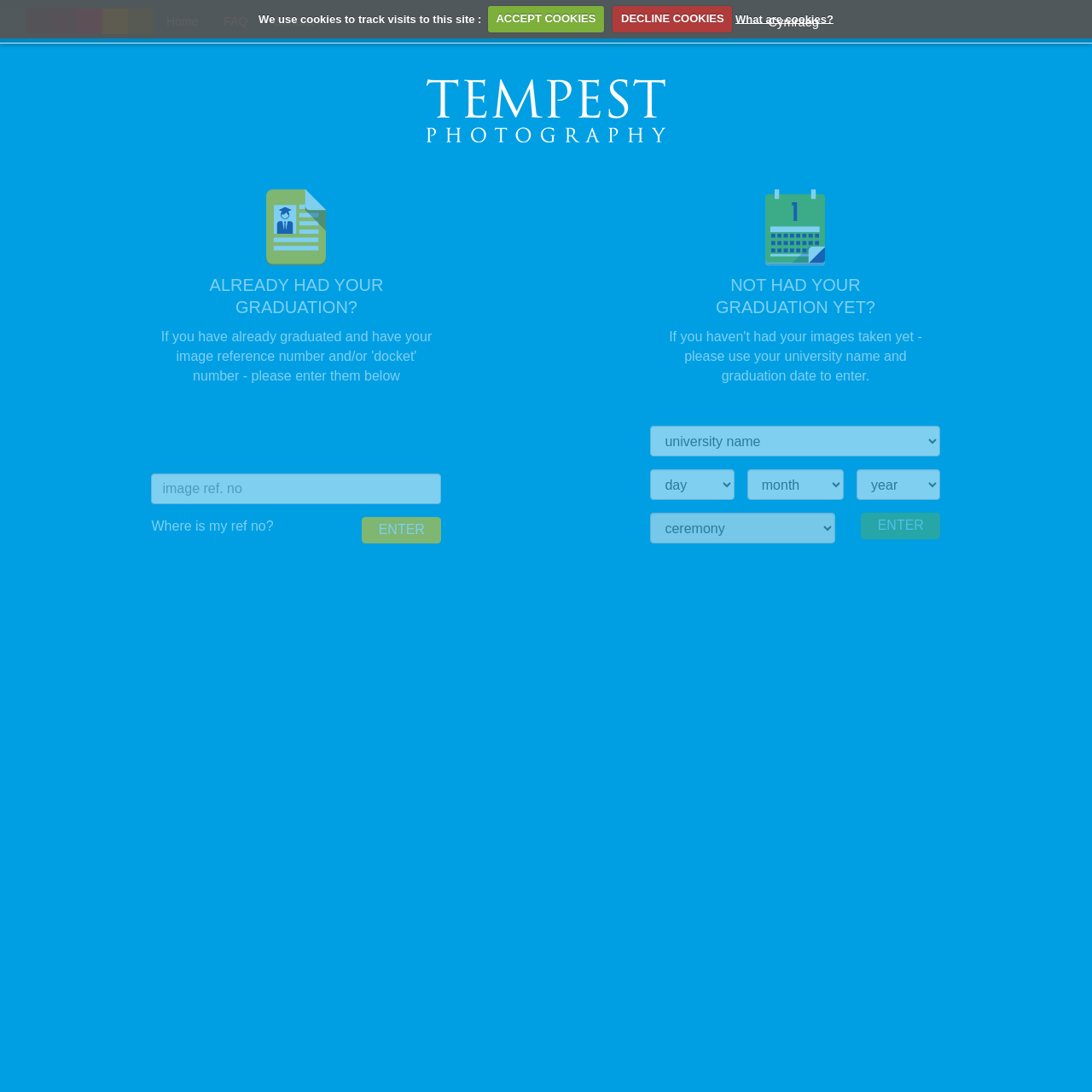Select the bounding box coordinates of the element I need to click to carry out the following instruction: "Enter image ref. number".

[0.139, 0.434, 0.404, 0.462]